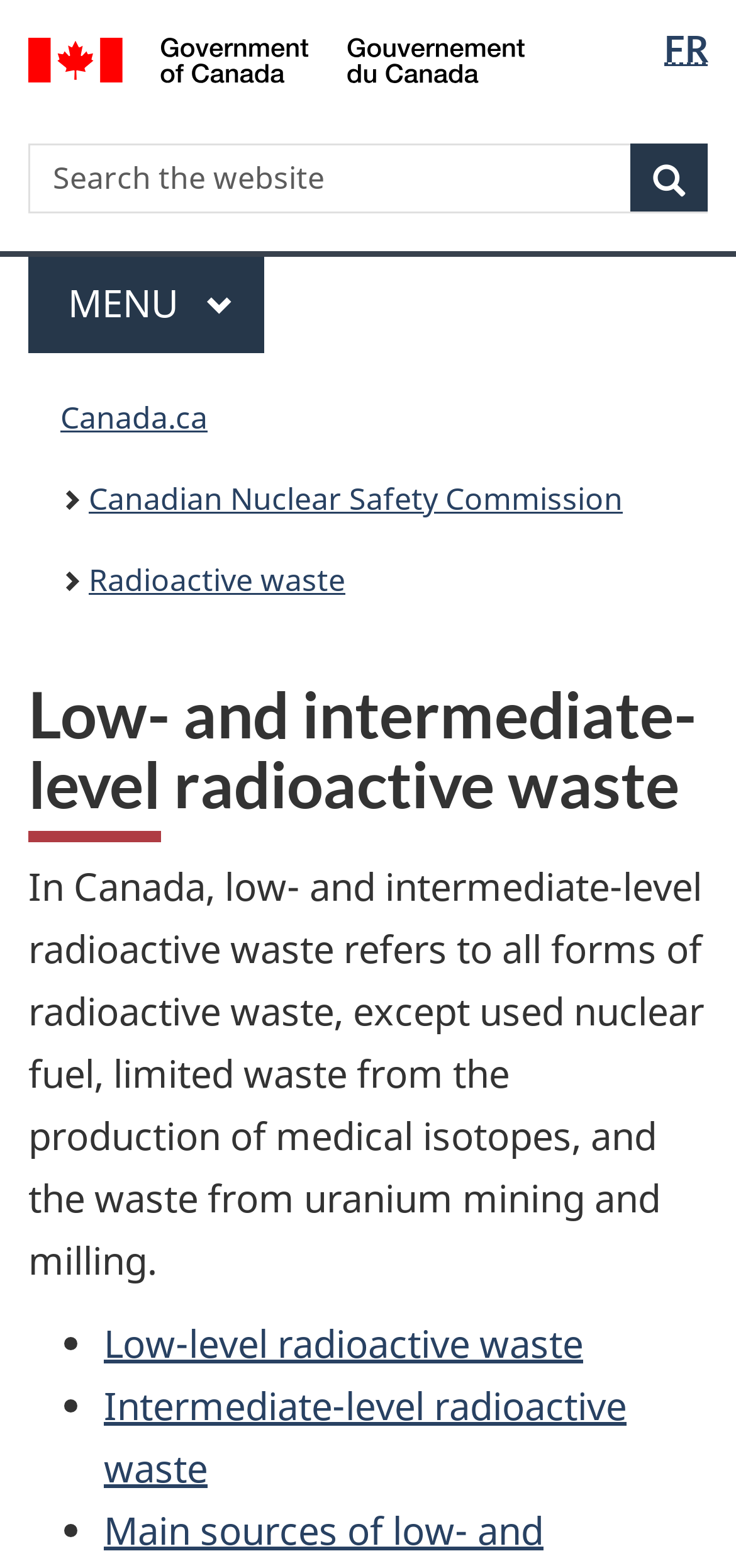Determine the bounding box coordinates in the format (top-left x, top-left y, bottom-right x, bottom-right y). Ensure all values are floating point numbers between 0 and 1. Identify the bounding box of the UI element described by: Françaisfr

[0.903, 0.018, 0.962, 0.043]